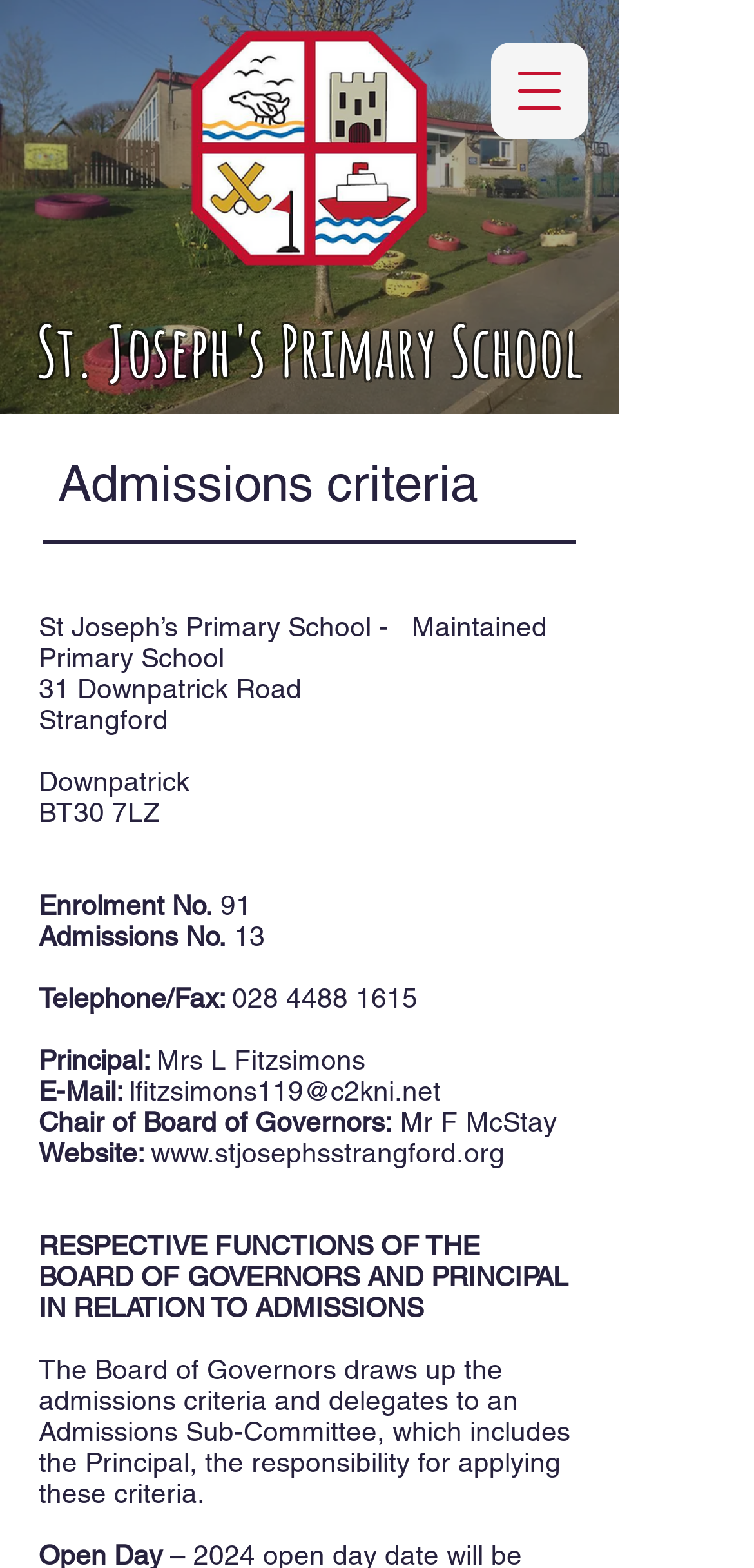Articulate a complete and detailed caption of the webpage elements.

The webpage is about the admissions process at StJosephs Strangford, a primary school. At the top-left corner, there is an image, likely the school's logo. On the top-right corner, there is a button to open a navigation menu. 

Below the image, there is a heading that reads "Admissions criteria". Underneath, there is a section that displays the school's information, including its name, address, postcode, enrolment number, admissions number, telephone and fax number, principal's name, and email address. 

Further down, there is a section that explains the respective functions of the Board of Governors and the Principal in relation to admissions. This section is divided into two paragraphs, with the first paragraph describing the role of the Board of Governors in drawing up the admissions criteria and delegating the responsibility to an Admissions Sub-Committee, and the second paragraph providing more details about the application process.